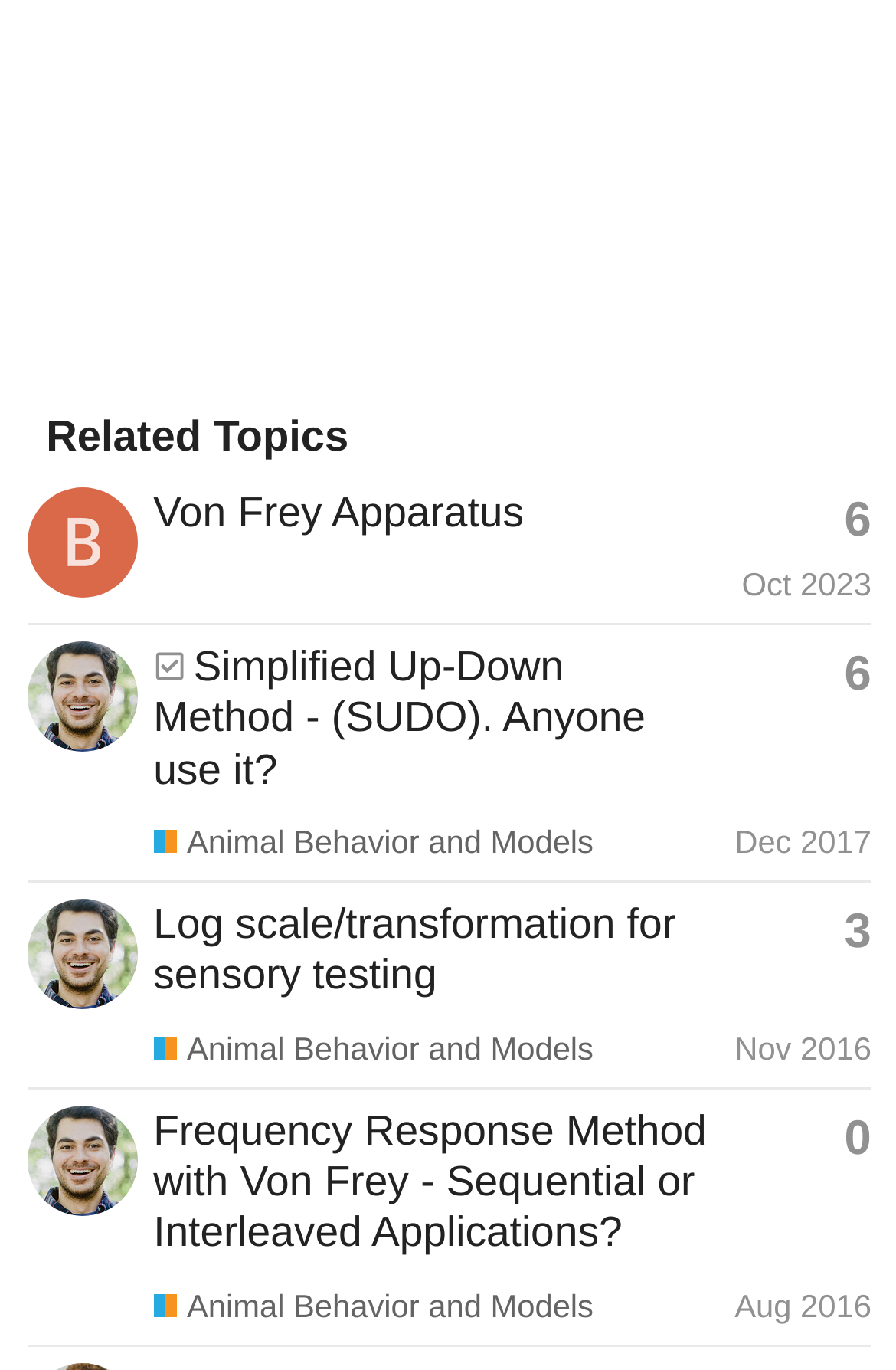How many replies does the second topic have?
Based on the screenshot, answer the question with a single word or phrase.

6